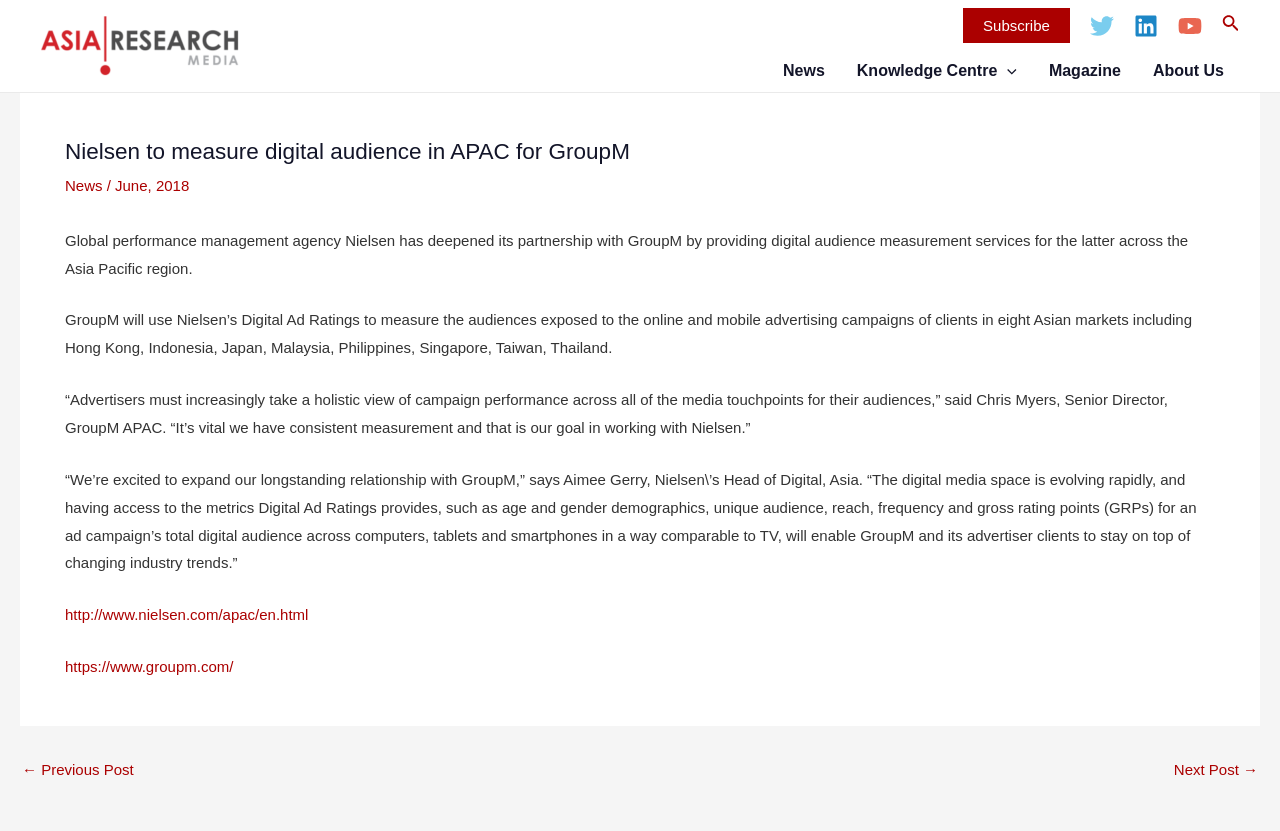Locate the bounding box coordinates of the item that should be clicked to fulfill the instruction: "View the Knowledge Centre".

[0.657, 0.068, 0.807, 0.103]